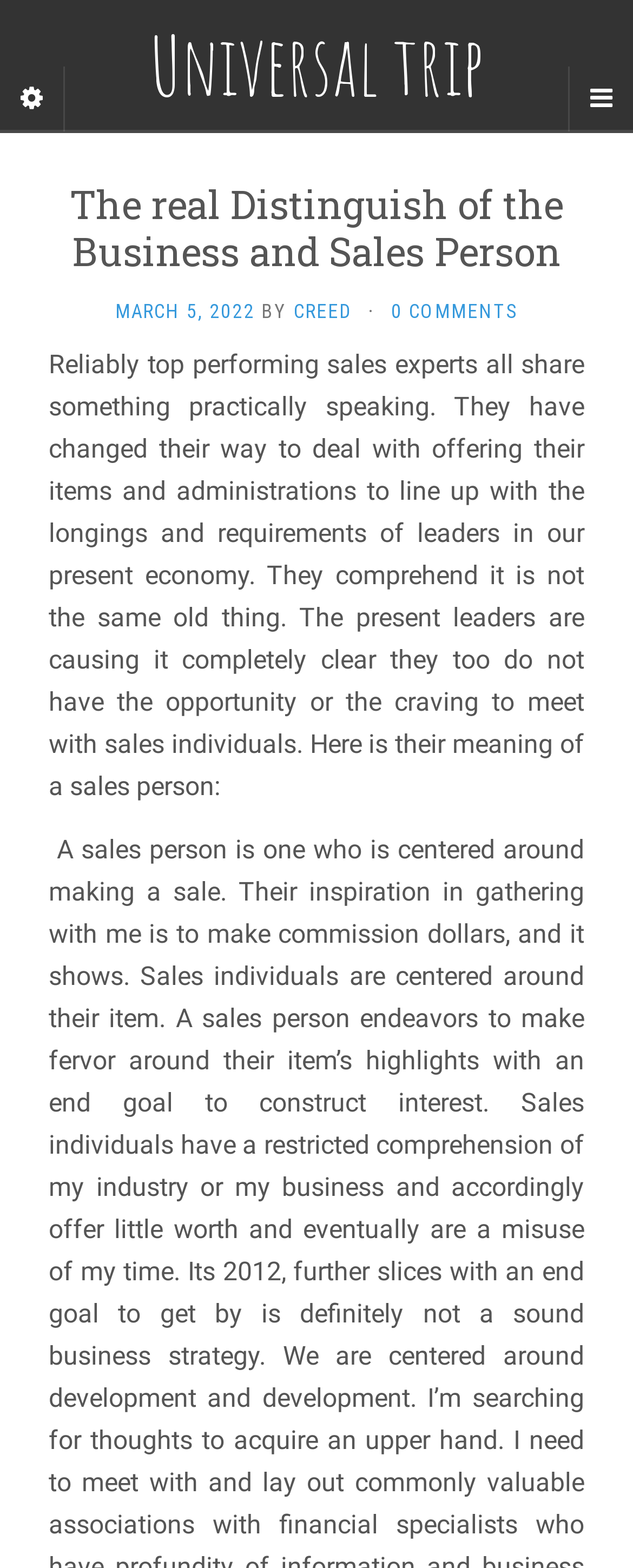Bounding box coordinates are given in the format (top-left x, top-left y, bottom-right x, bottom-right y). All values should be floating point numbers between 0 and 1. Provide the bounding box coordinate for the UI element described as: Skip to content

None